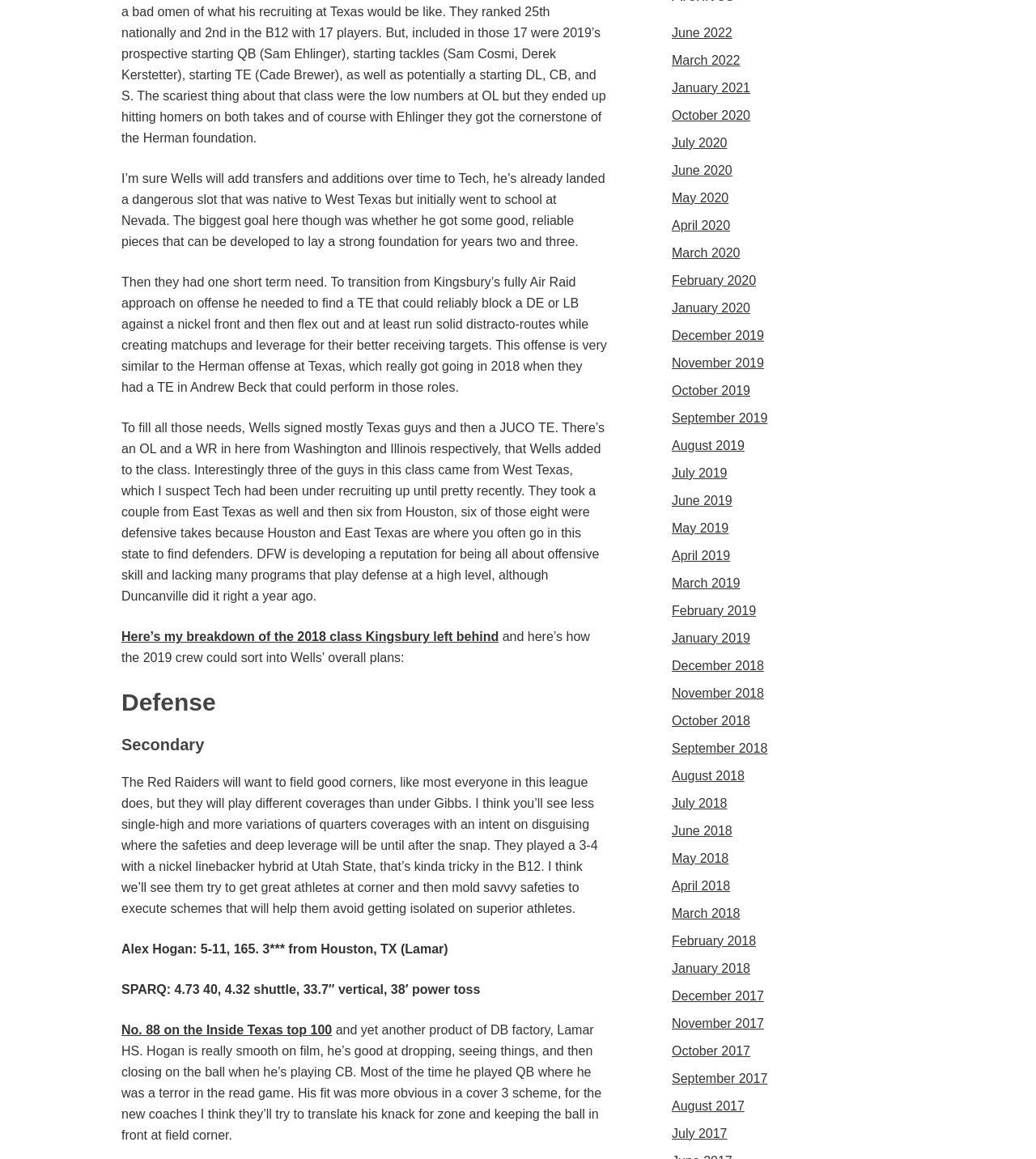What is the focus of the article?
Based on the visual content, answer with a single word or a brief phrase.

Texas Tech football